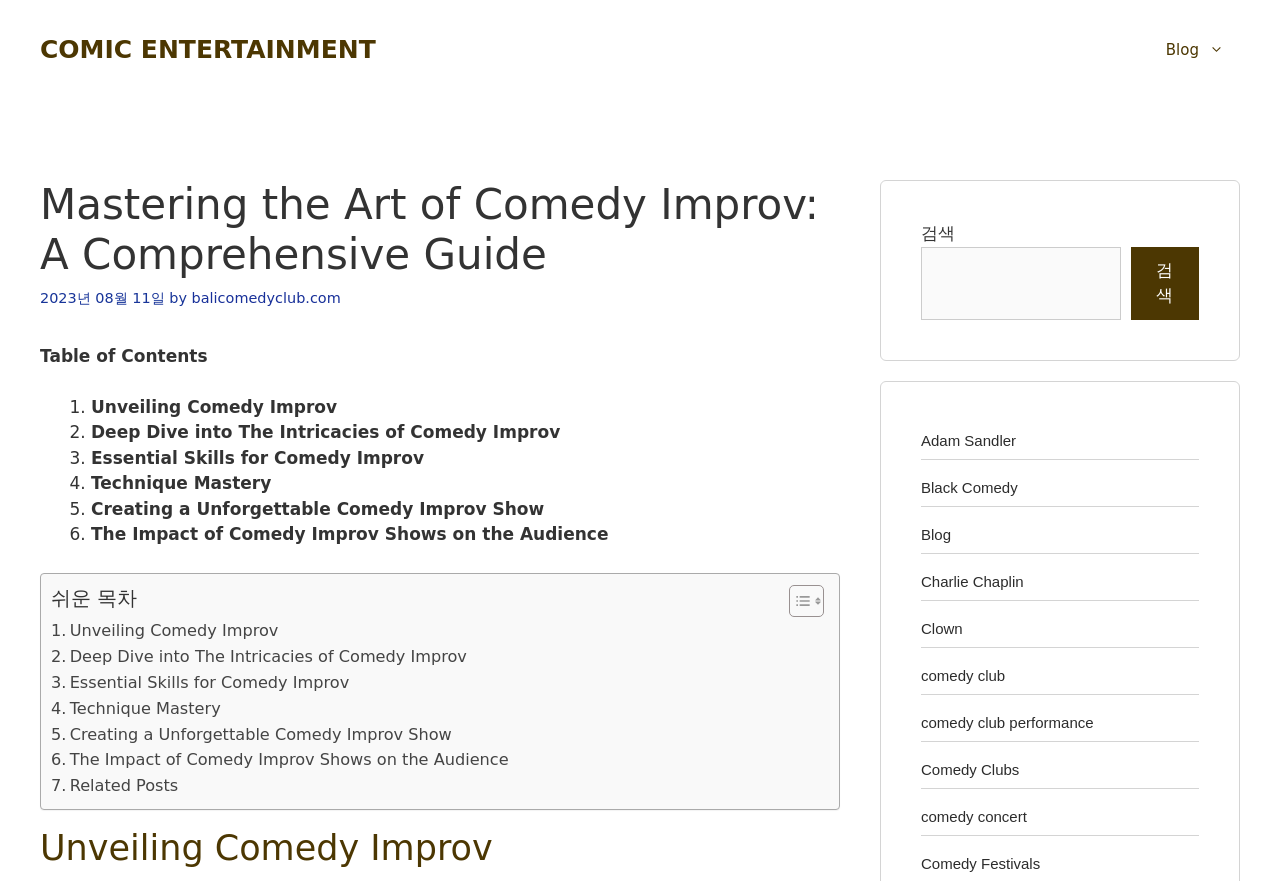Please identify the primary heading on the webpage and return its text.

Mastering the Art of Comedy Improv: A Comprehensive Guide